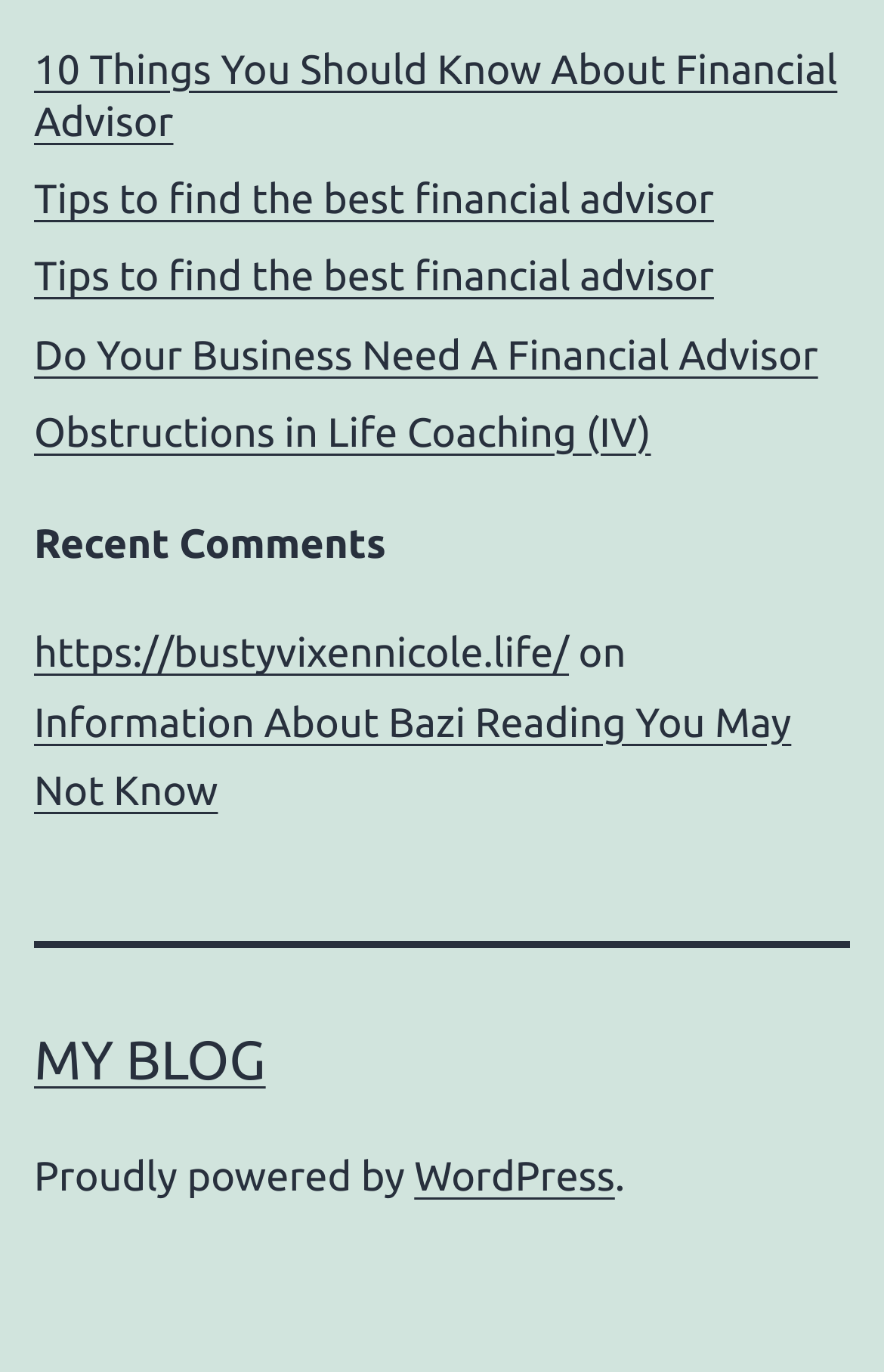What is the title of the section above the article?
Using the image, give a concise answer in the form of a single word or short phrase.

Recent Comments